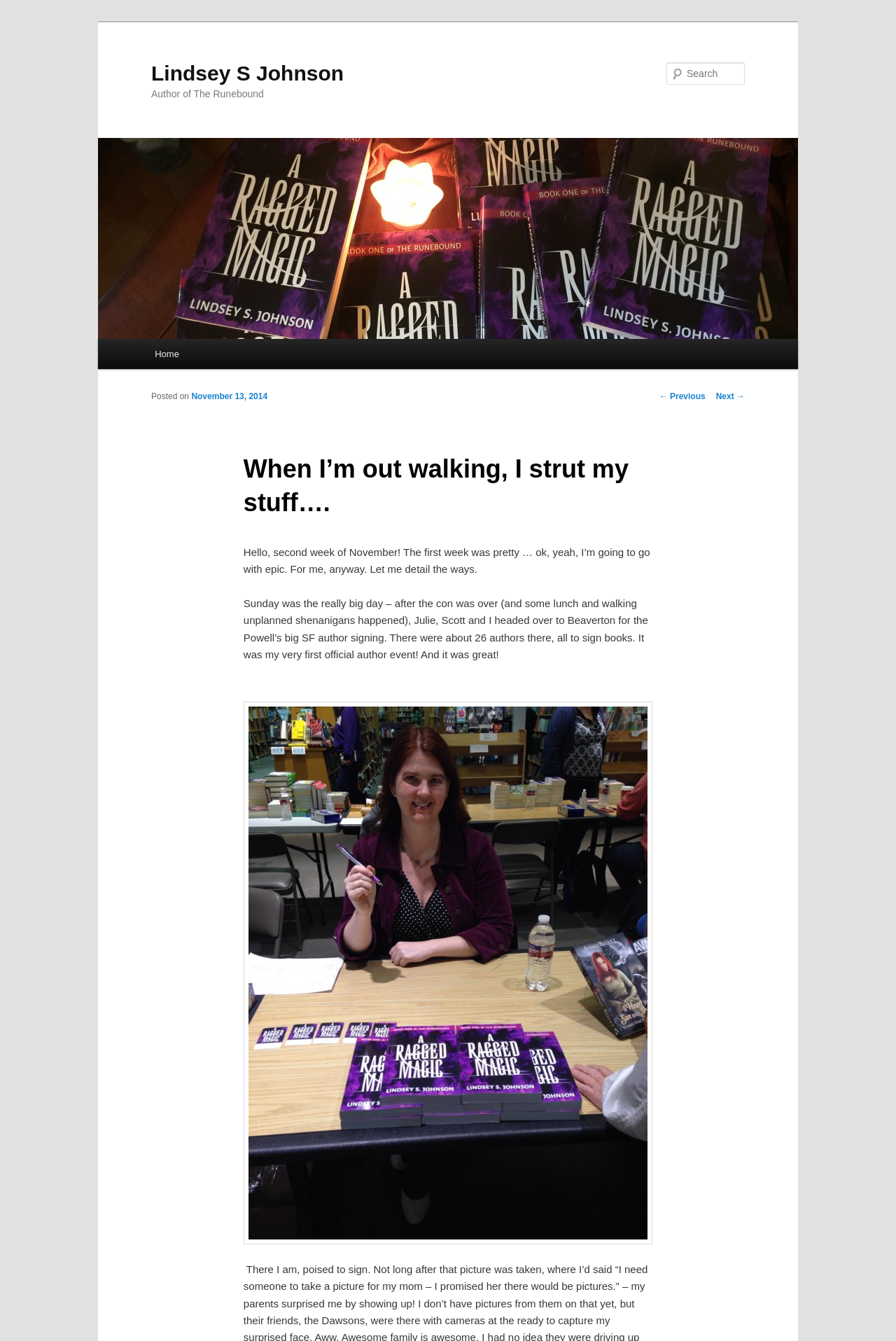Detail the features and information presented on the webpage.

This webpage appears to be a personal blog post by Lindsey S Johnson, author of The Runebound. At the top left, there is a link to skip to the primary content. Below that, the author's name "Lindsey S Johnson" is displayed prominently in a heading, with a smaller link to the author's name below it. To the right of the author's name, there is a search bar with a textbox and a "Search" label.

On the top right, there is a main menu with a link to "Home" and post navigation links to "← Previous" and "Next →". Below the main menu, the blog post title "When I’m out walking, I strut my stuff…." is displayed in a heading. The post is dated November 13, 2014, and the content begins with a brief introduction to the second week of November, describing the first week as "epic".

The blog post is divided into paragraphs, with the first paragraph describing the author's experience at a Powell's SF author signing event. There are two images on the page, one of which is an image of the author, and the other is related to the author's first signing event. The images are positioned to the right of the corresponding text. Overall, the webpage has a simple layout with a focus on the blog post content.